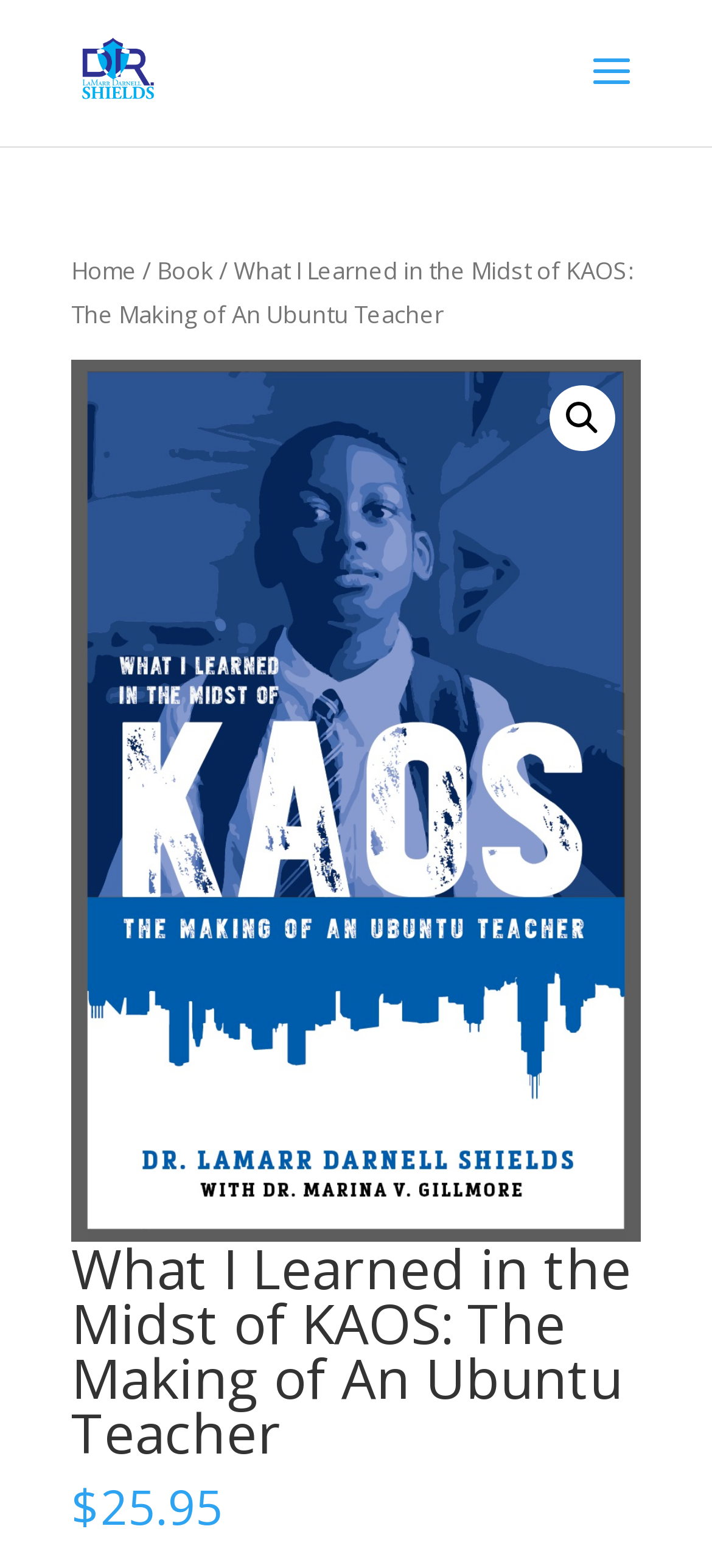Provide a thorough description of the webpage's content and layout.

The webpage is about Dr. LaMarr Darnell Shields' book, "What I Learned in the Midst of KAOS: The Making of An Ubuntu Teacher". At the top left, there is a link to the author's profile, accompanied by a small image of the author. 

Below the author's link, there is a search bar that spans across the top of the page. 

To the left of the search bar, there is a navigation menu, also known as a breadcrumb, which displays the page's hierarchy. The breadcrumb starts with a "Home" link, followed by a "Book" link, and finally the title of the current page, "What I Learned in the Midst of KAOS: The Making of An Ubuntu Teacher". 

On the right side of the page, there is a magnifying glass icon, which is likely a search button. 

The main content of the page is a large section that takes up most of the page's width. It contains a link with no text, but it has a large image associated with it, which is likely the book's cover. 

Above the main content, there is a heading that displays the title of the book, "What I Learned in the Midst of KAOS: The Making of An Ubuntu Teacher". 

At the bottom of the page, there is a section that displays the book's price, "$25.95".